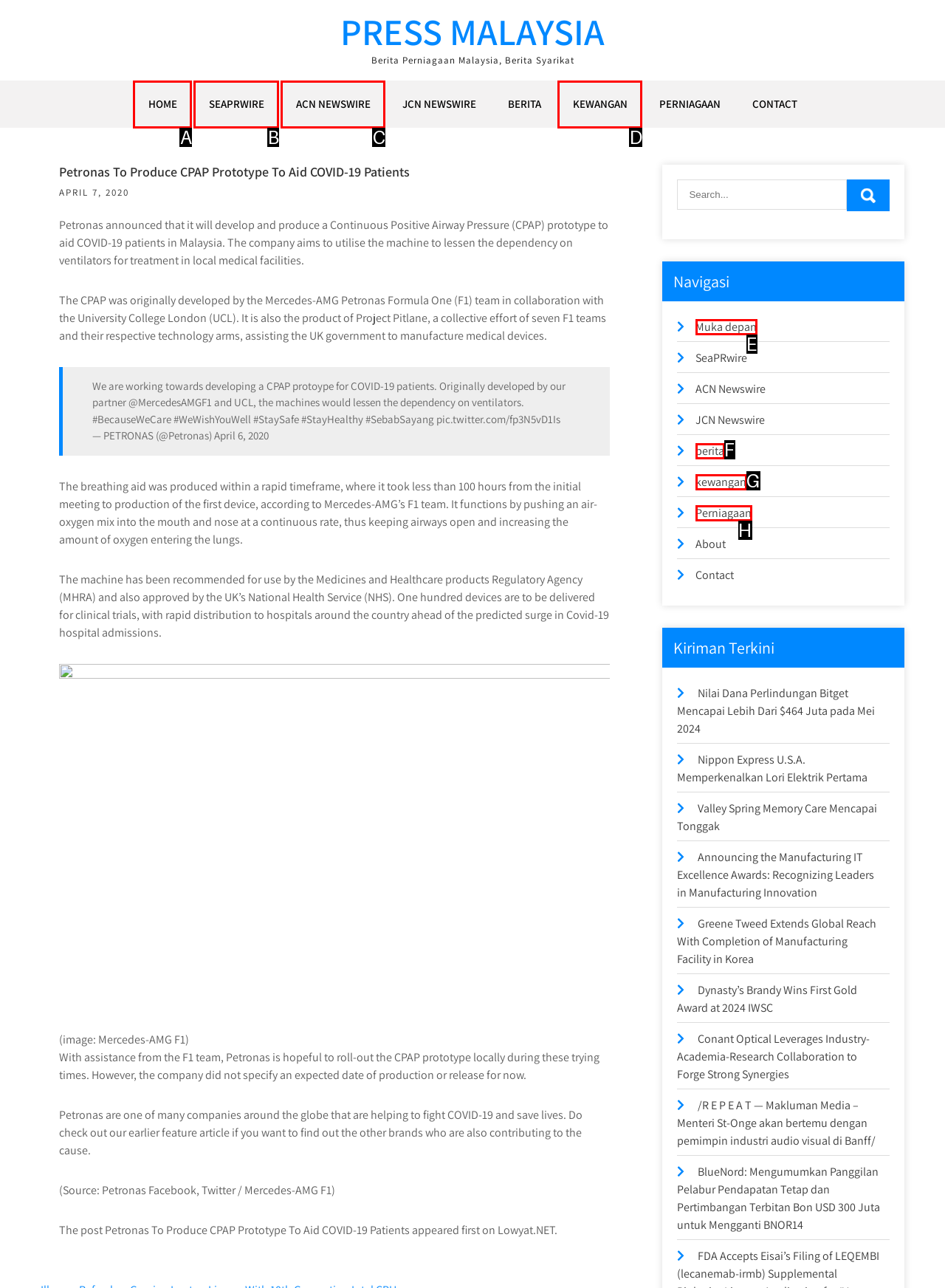Using the given description: ACN Newswire, identify the HTML element that corresponds best. Answer with the letter of the correct option from the available choices.

C